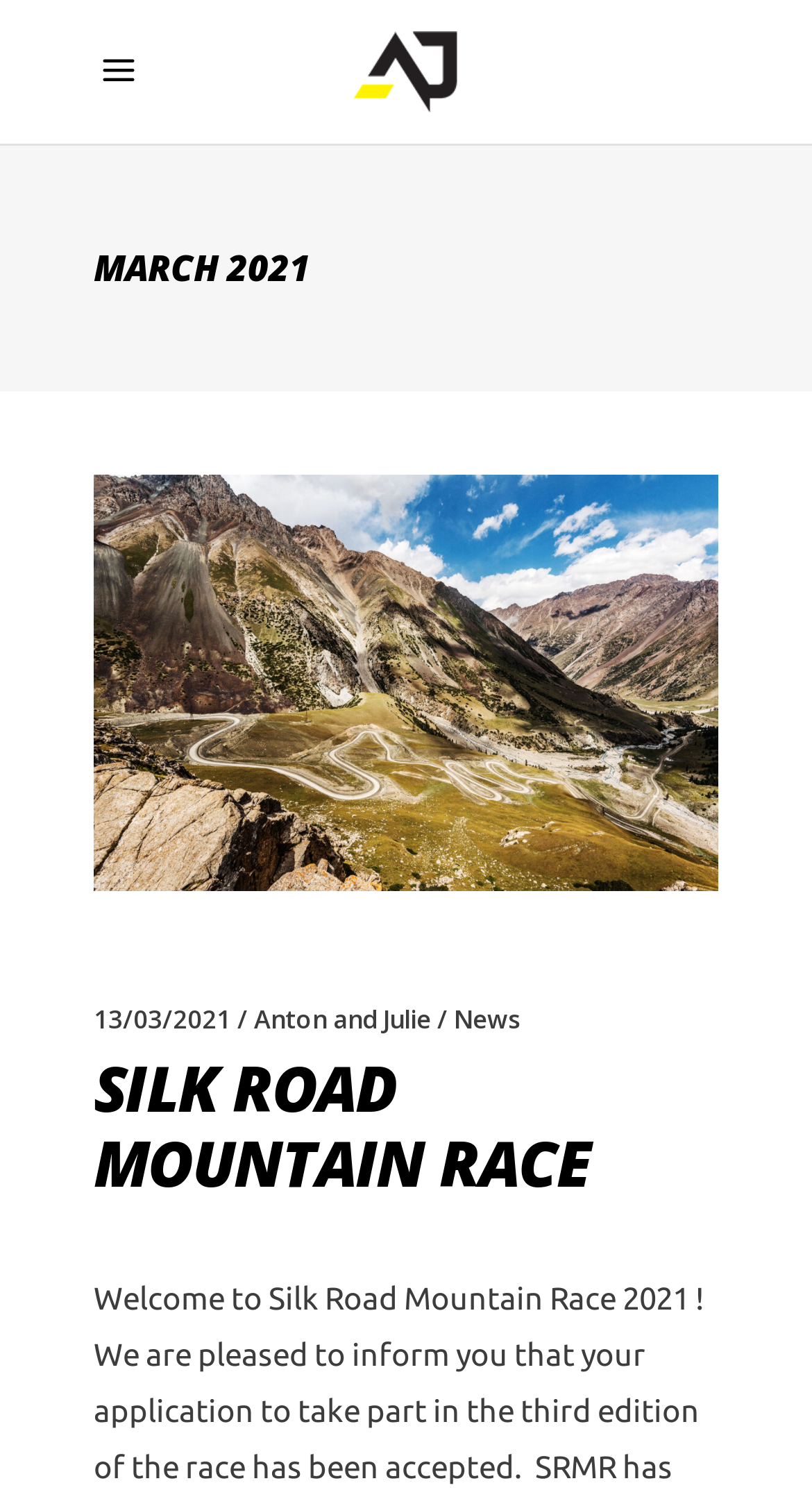What is the name of the authors?
Using the image as a reference, answer the question with a short word or phrase.

Anton and Julie